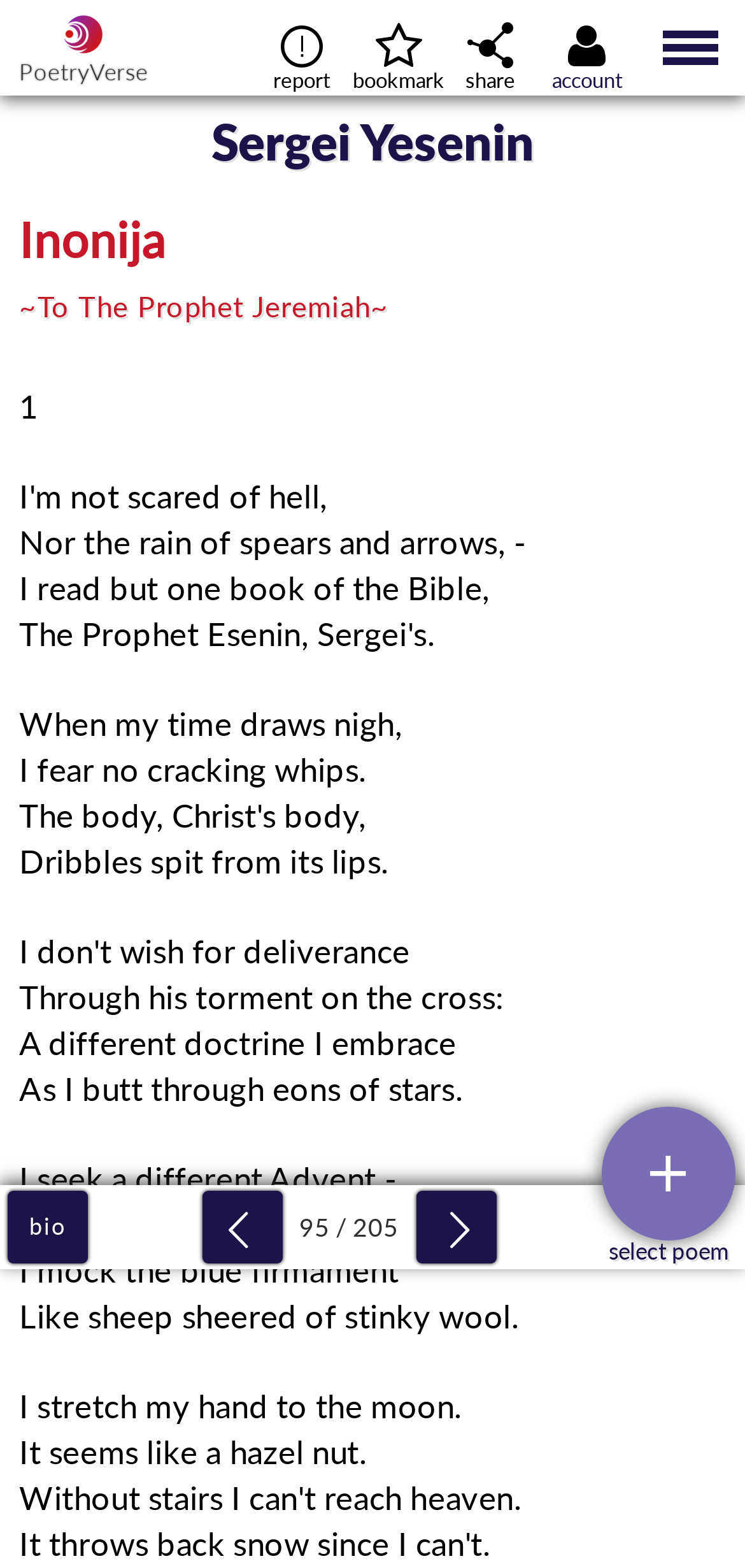Can you find the bounding box coordinates for the element to click on to achieve the instruction: "report a problem"?

[0.338, 0.0, 0.472, 0.061]